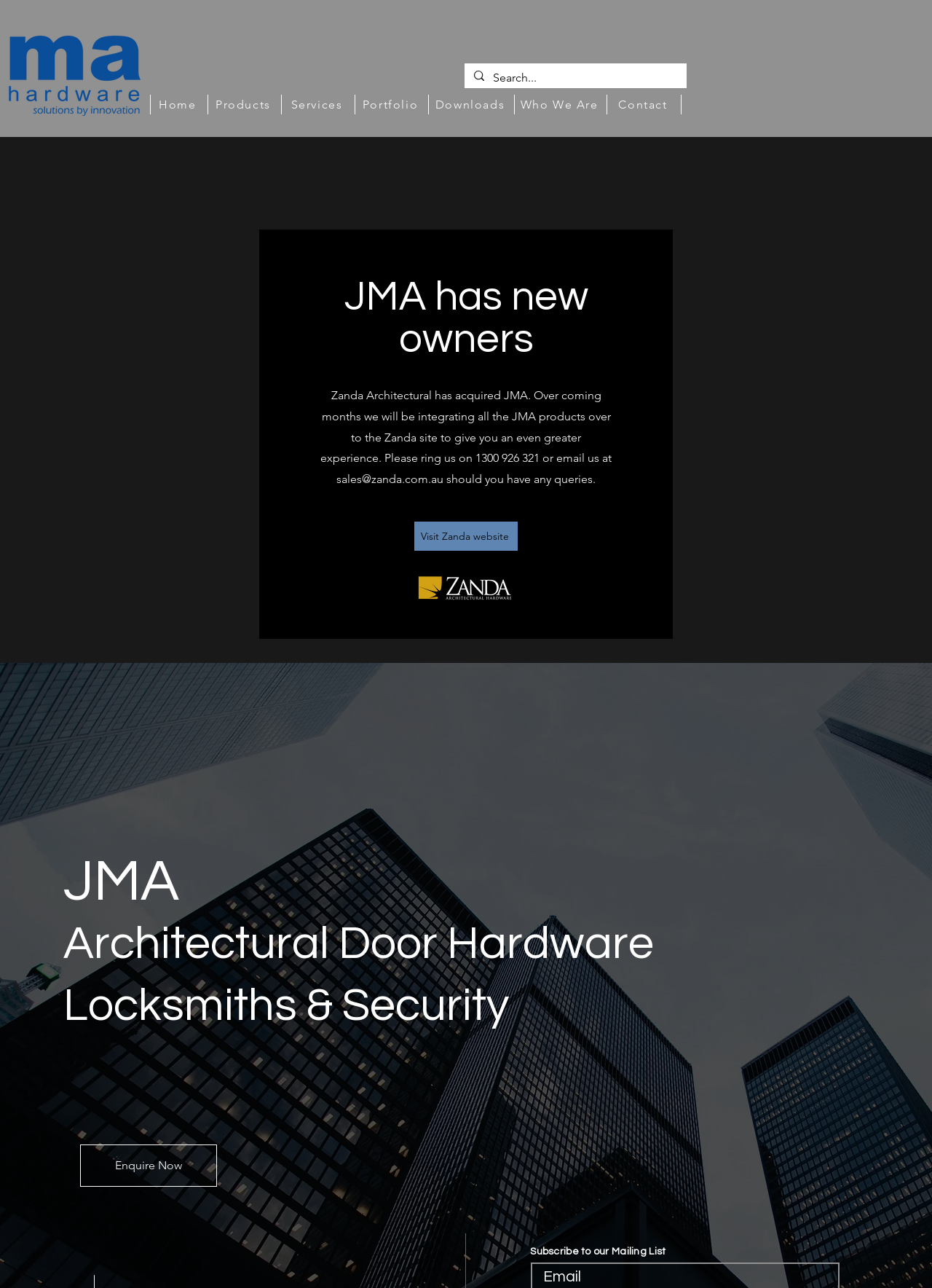Find the bounding box coordinates of the element's region that should be clicked in order to follow the given instruction: "Enquire Now". The coordinates should consist of four float numbers between 0 and 1, i.e., [left, top, right, bottom].

[0.086, 0.889, 0.233, 0.921]